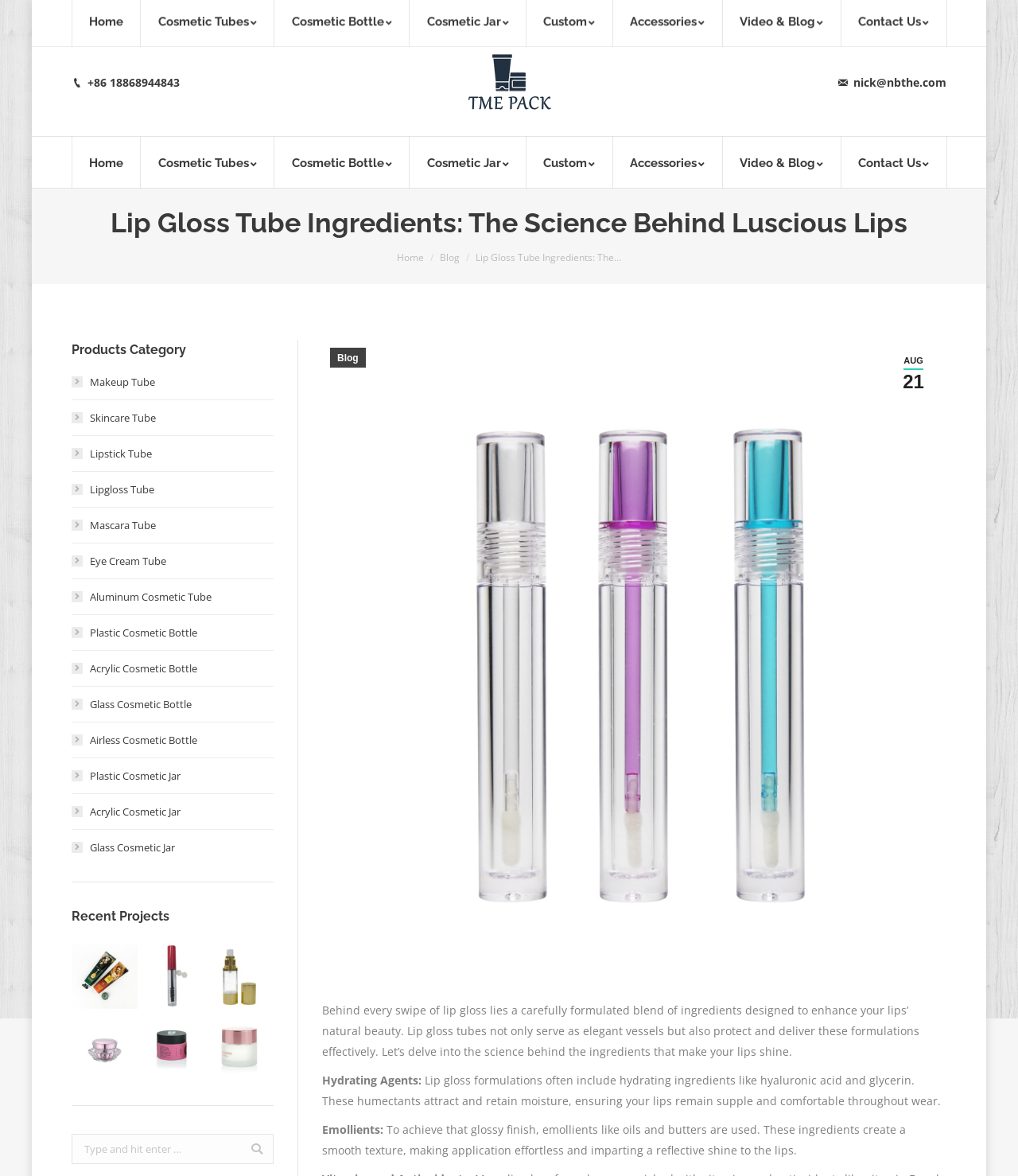Please locate the bounding box coordinates of the region I need to click to follow this instruction: "Search for cosmetic tubes".

[0.782, 0.006, 0.83, 0.018]